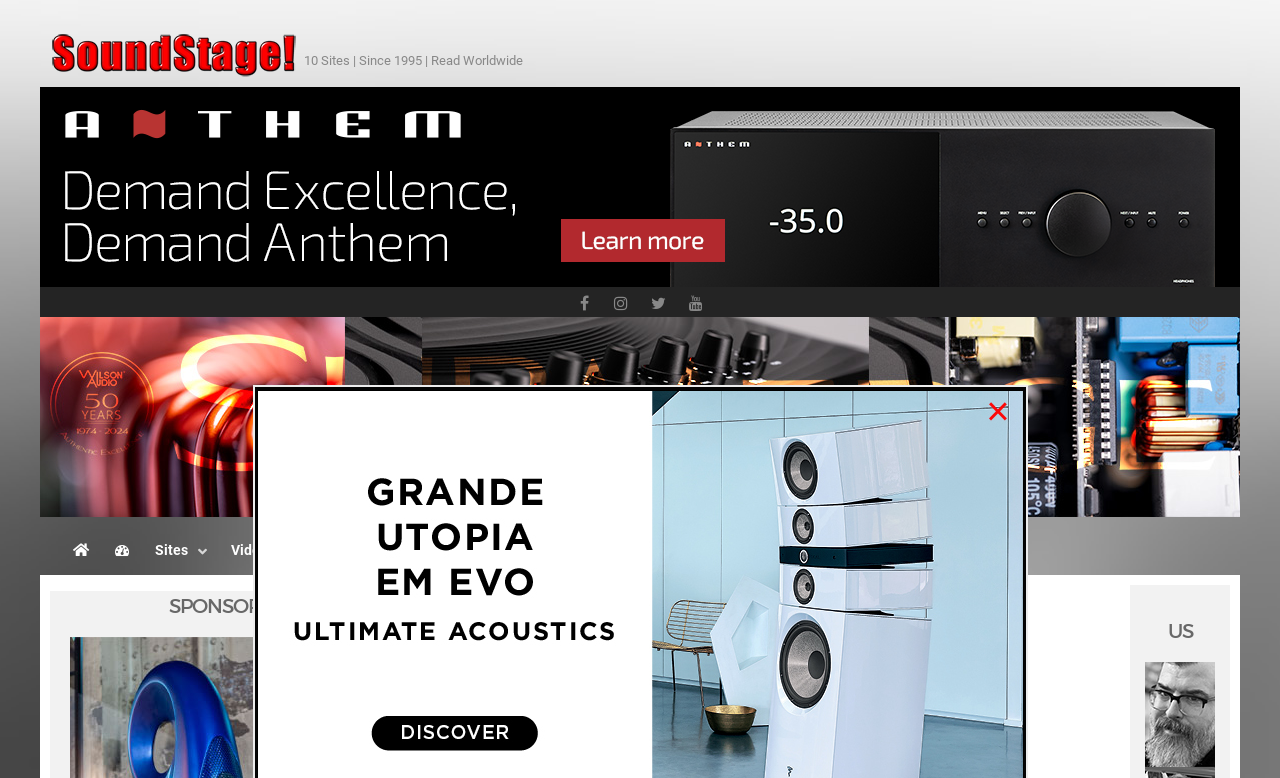What is the name of the audio equipment brand?
Refer to the image and provide a thorough answer to the question.

I found the answer by looking at the link 'Wilson Audio' which is located at the top of the webpage and is accompanied by an image.